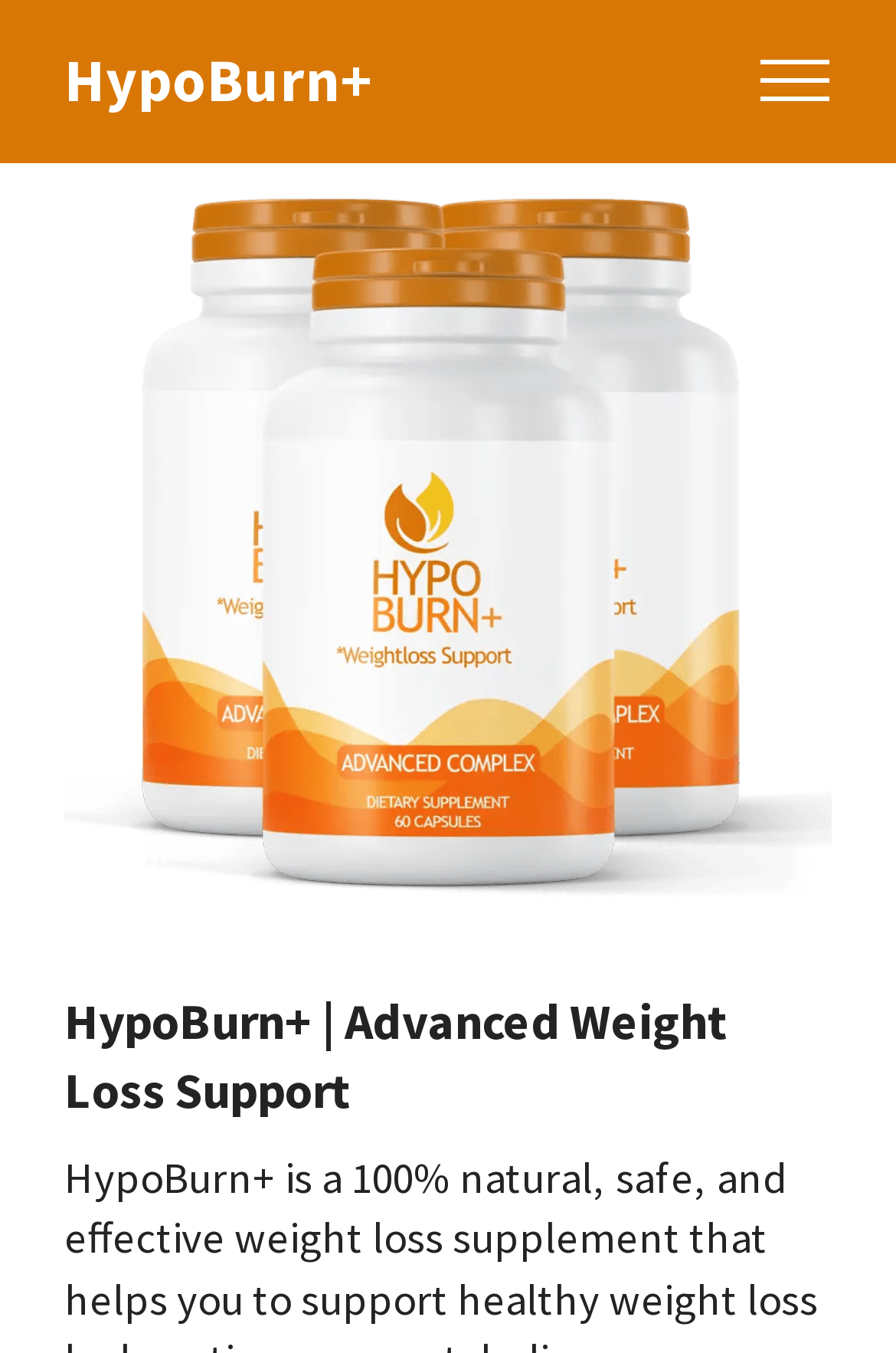Find the bounding box of the UI element described as follows: "HypoBurn+".

[0.072, 0.037, 0.415, 0.082]